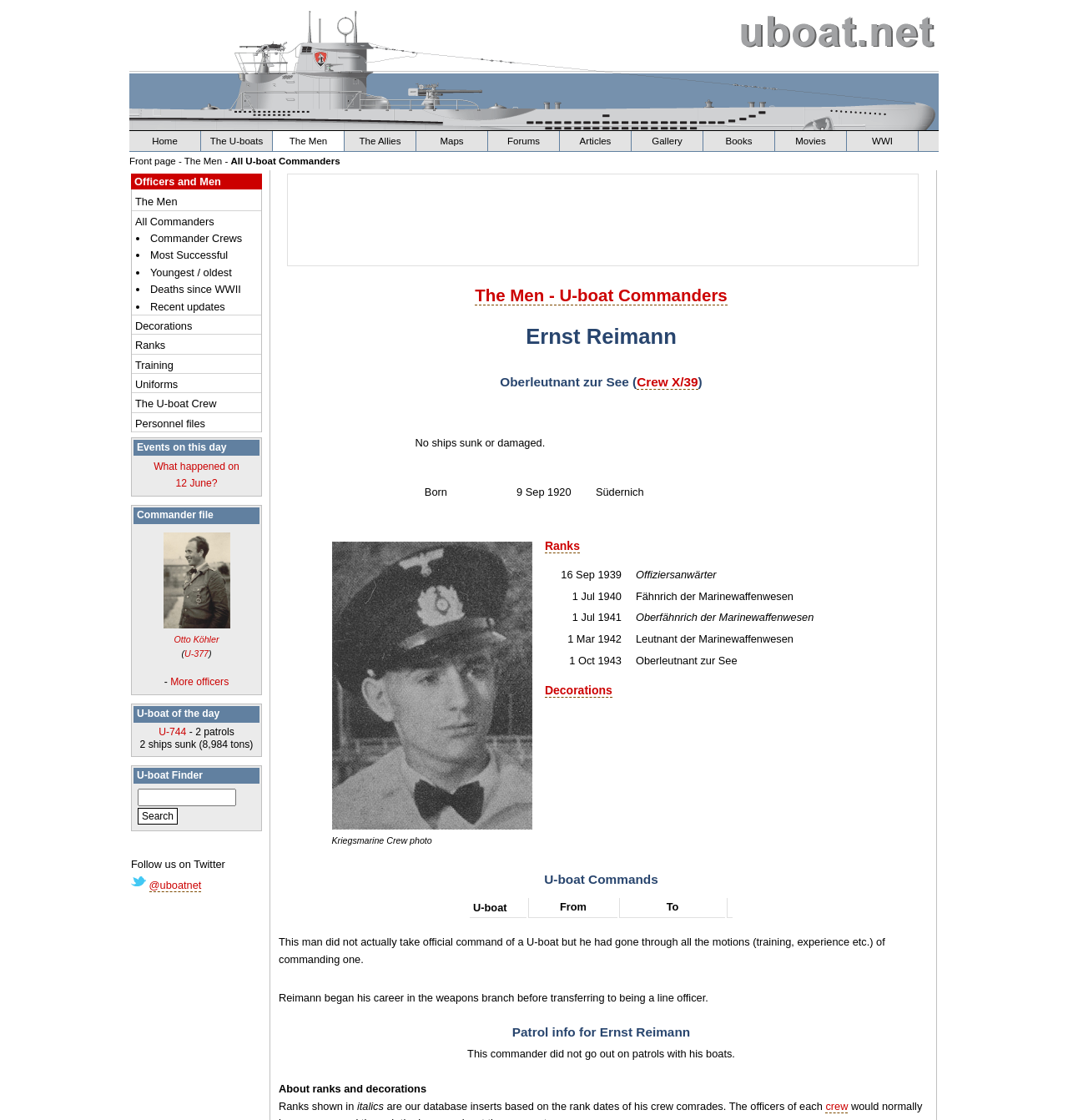Provide a short answer to the following question with just one word or phrase: What is the purpose of the 'Events on this day' section?

To show historical events